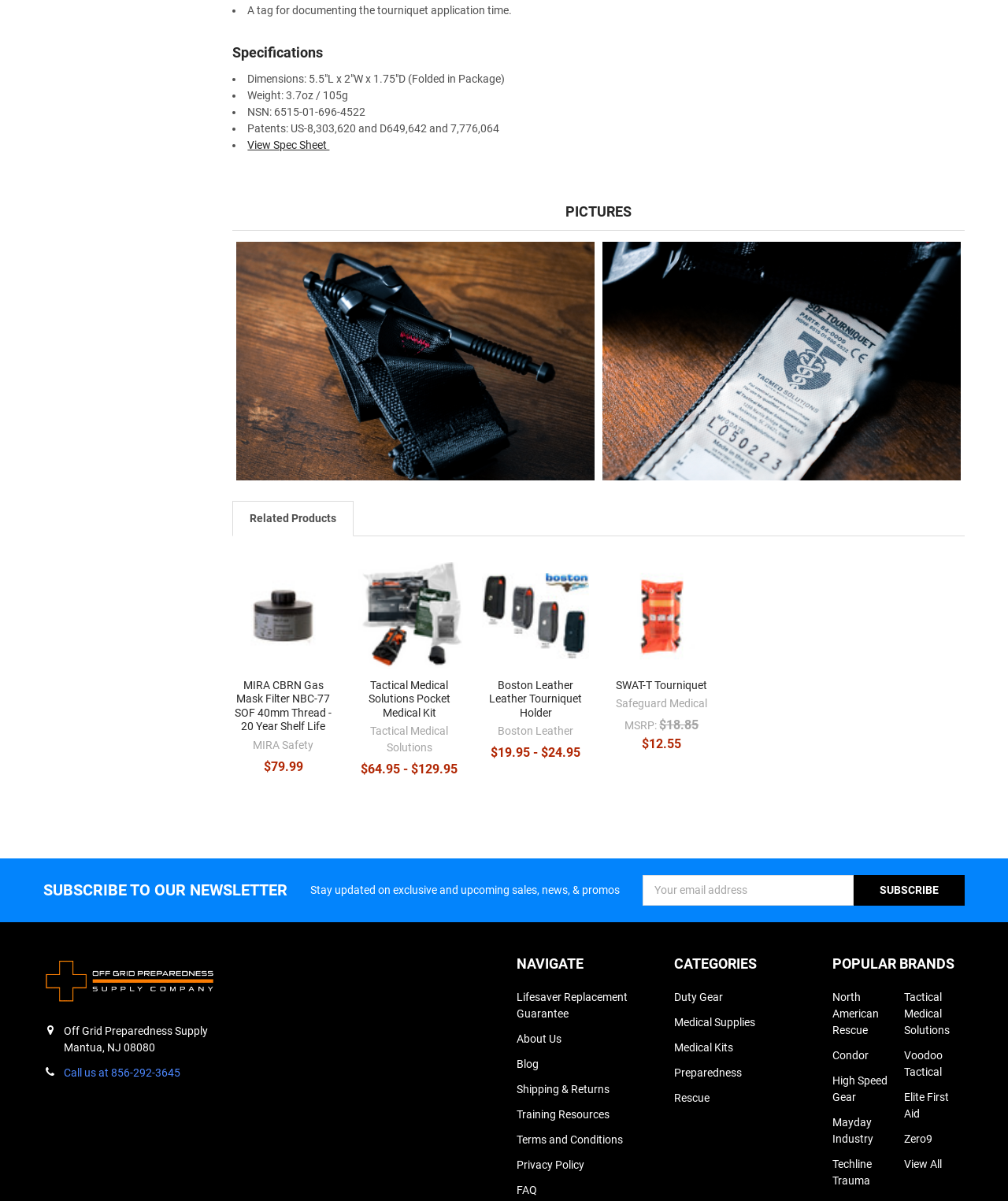Please specify the bounding box coordinates of the element that should be clicked to execute the given instruction: 'View spec sheet'. Ensure the coordinates are four float numbers between 0 and 1, expressed as [left, top, right, bottom].

[0.246, 0.129, 0.327, 0.14]